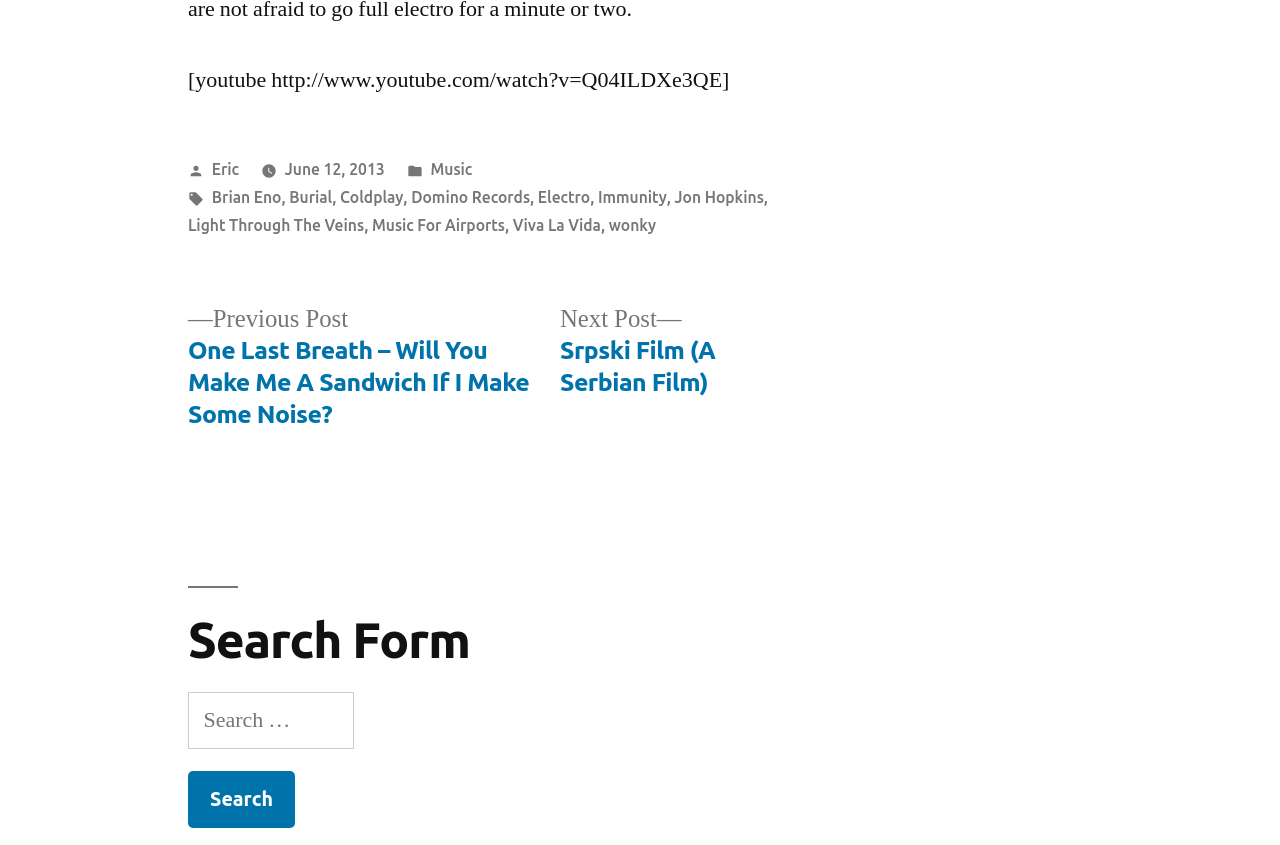Highlight the bounding box coordinates of the region I should click on to meet the following instruction: "Find out more about OverScore".

None